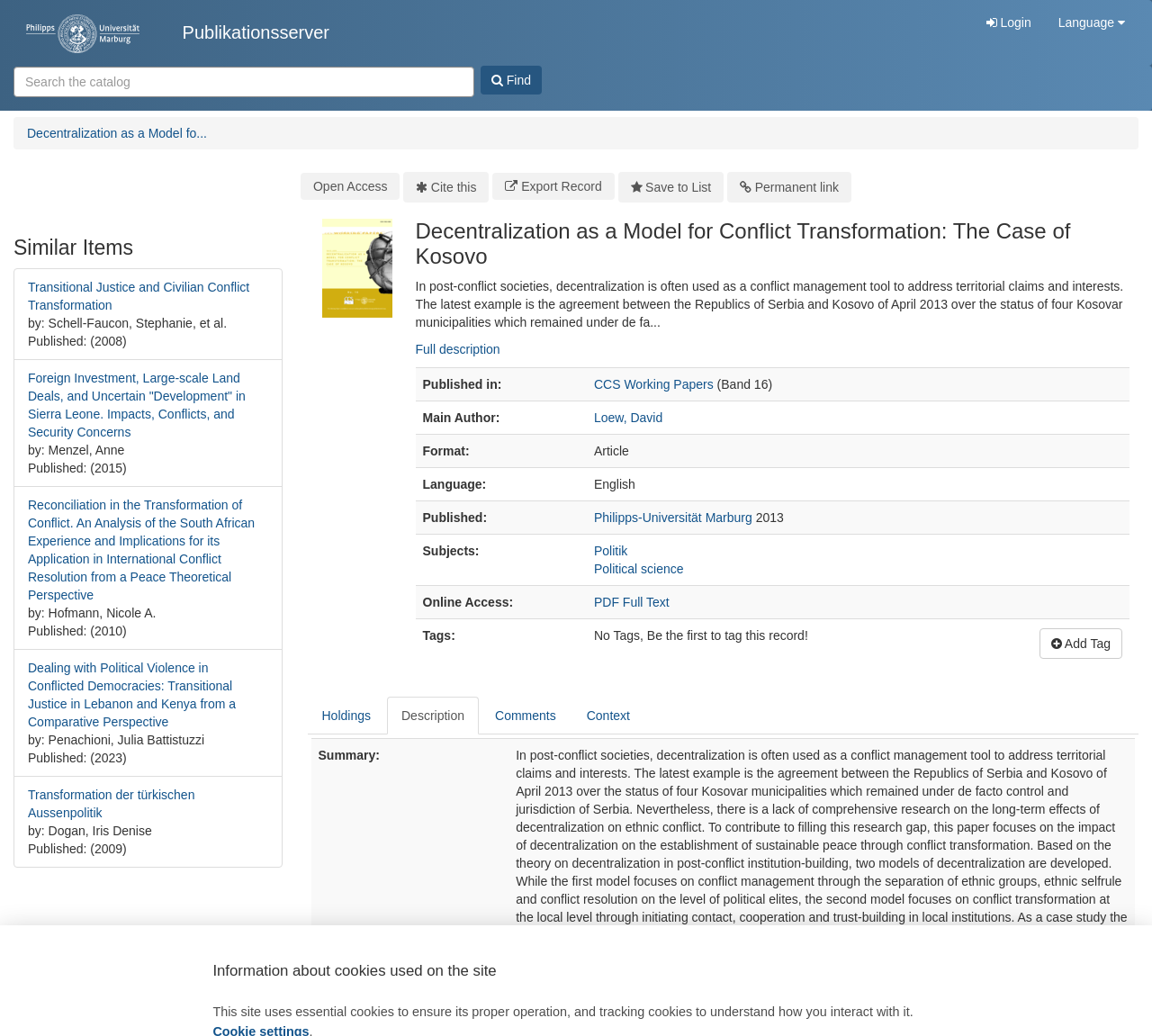Can you determine the bounding box coordinates of the area that needs to be clicked to fulfill the following instruction: "View full description of the publication"?

[0.361, 0.33, 0.434, 0.344]